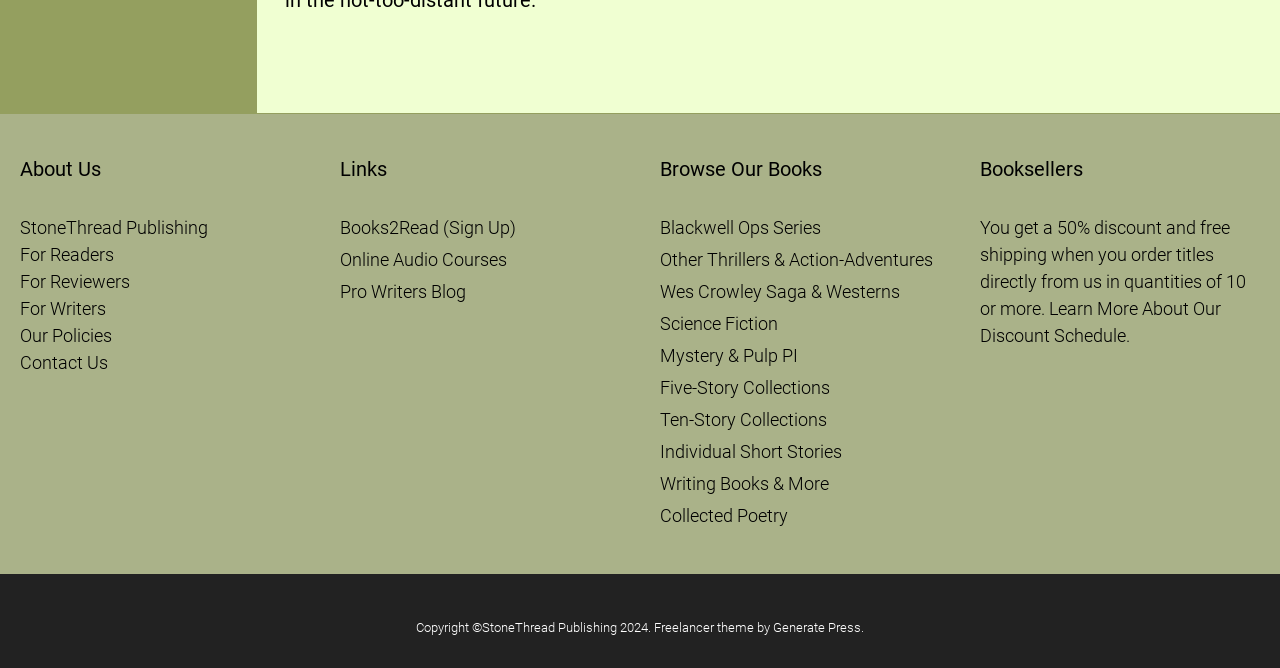Identify the bounding box coordinates of the part that should be clicked to carry out this instruction: "Learn more about discount schedule".

[0.766, 0.447, 0.954, 0.519]